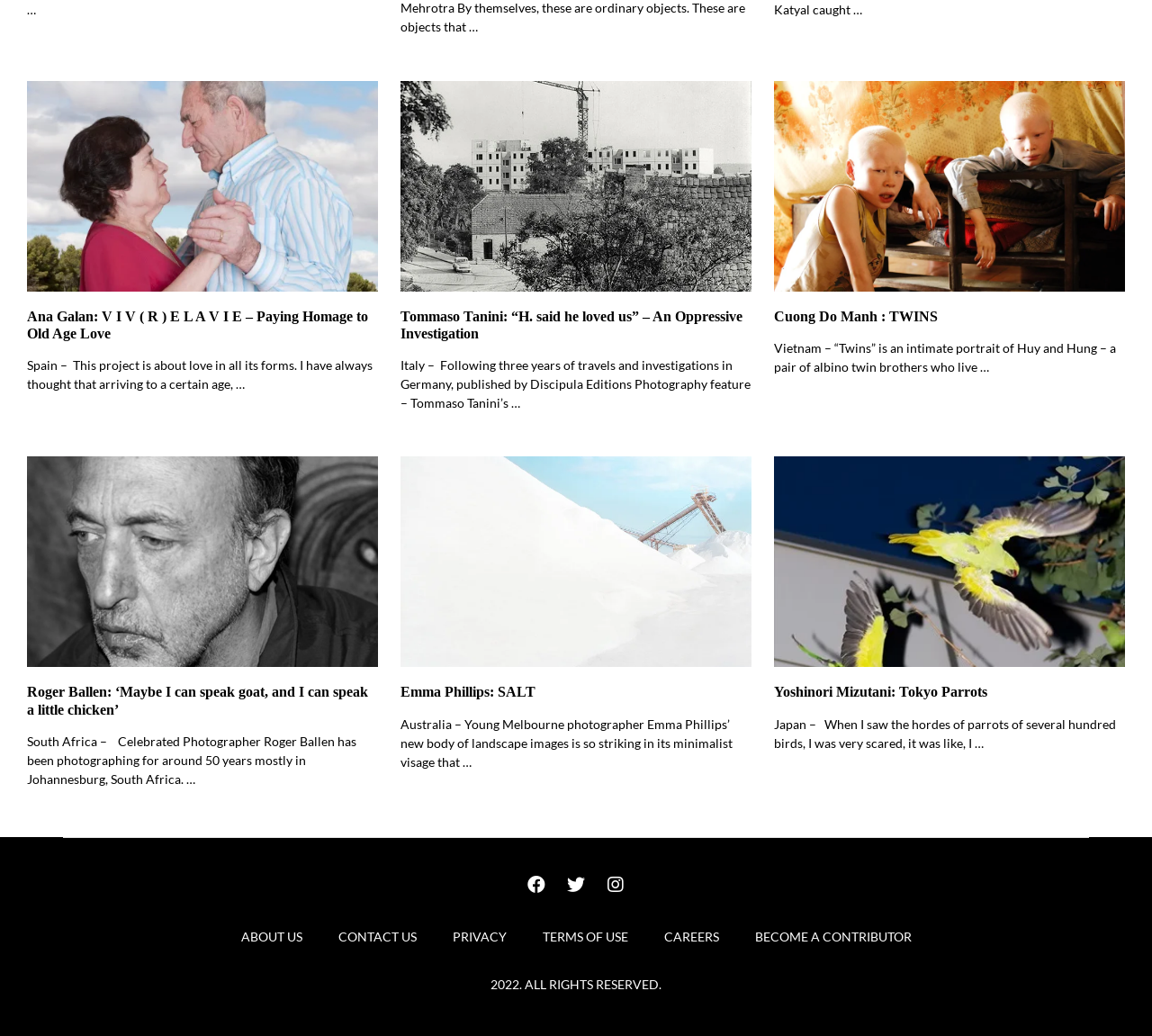What is the country of origin for the project 'TWINS'?
Give a one-word or short-phrase answer derived from the screenshot.

Vietnam